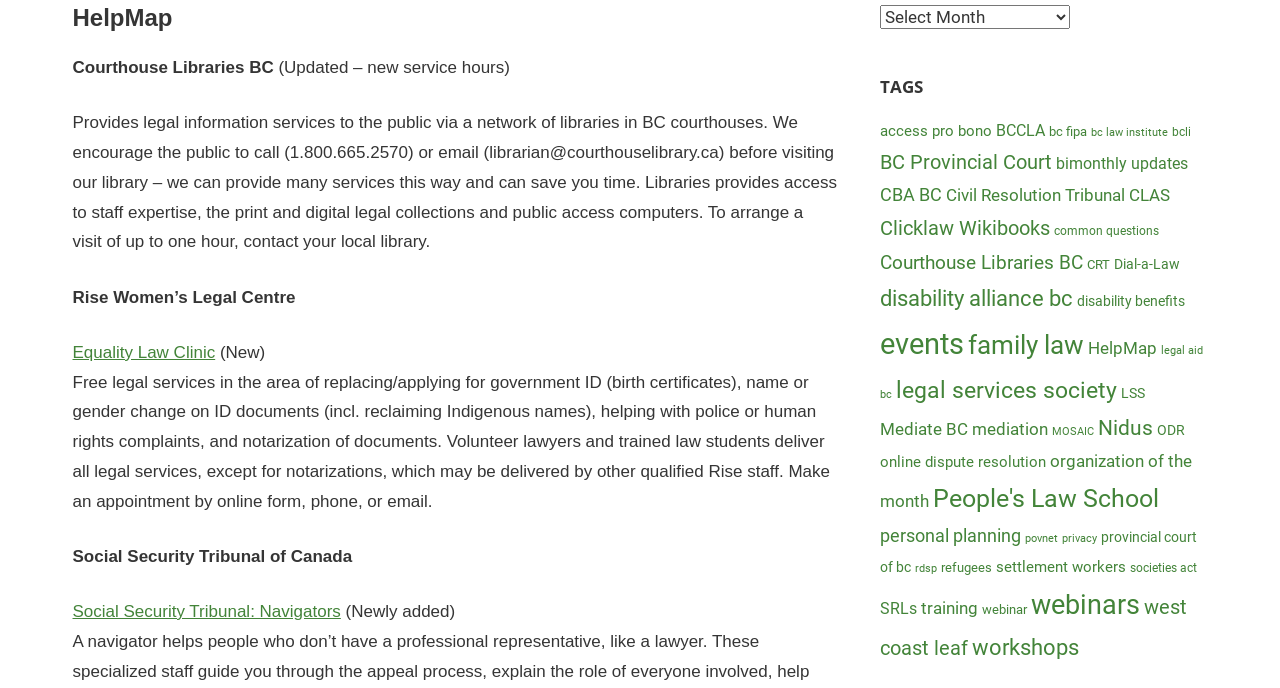Please find the bounding box coordinates of the element that must be clicked to perform the given instruction: "Visit the 'Rise Women’s Legal Centre' page". The coordinates should be four float numbers from 0 to 1, i.e., [left, top, right, bottom].

[0.057, 0.418, 0.231, 0.446]